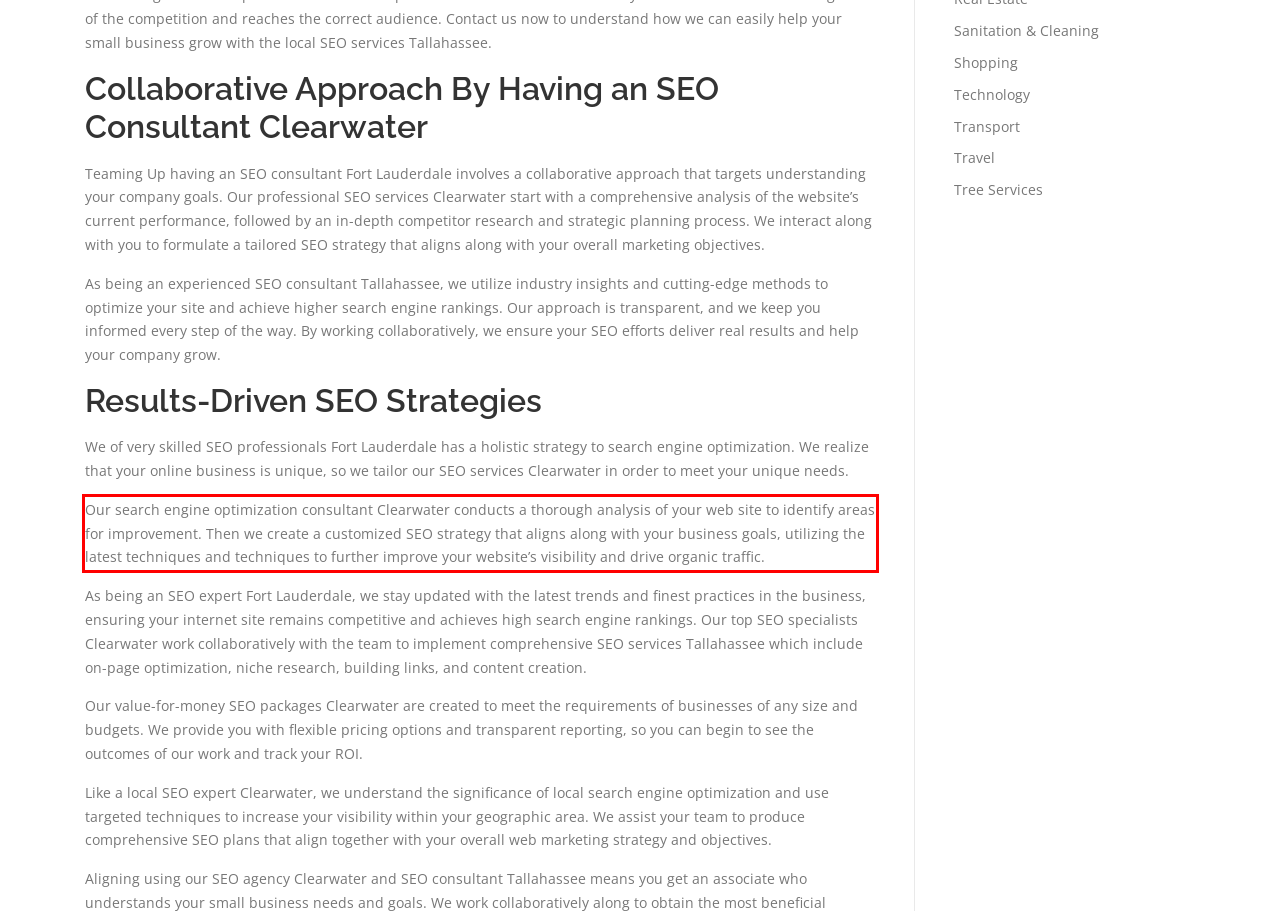Look at the provided screenshot of the webpage and perform OCR on the text within the red bounding box.

Our search engine optimization consultant Clearwater conducts a thorough analysis of your web site to identify areas for improvement. Then we create a customized SEO strategy that aligns along with your business goals, utilizing the latest techniques and techniques to further improve your website’s visibility and drive organic traffic.